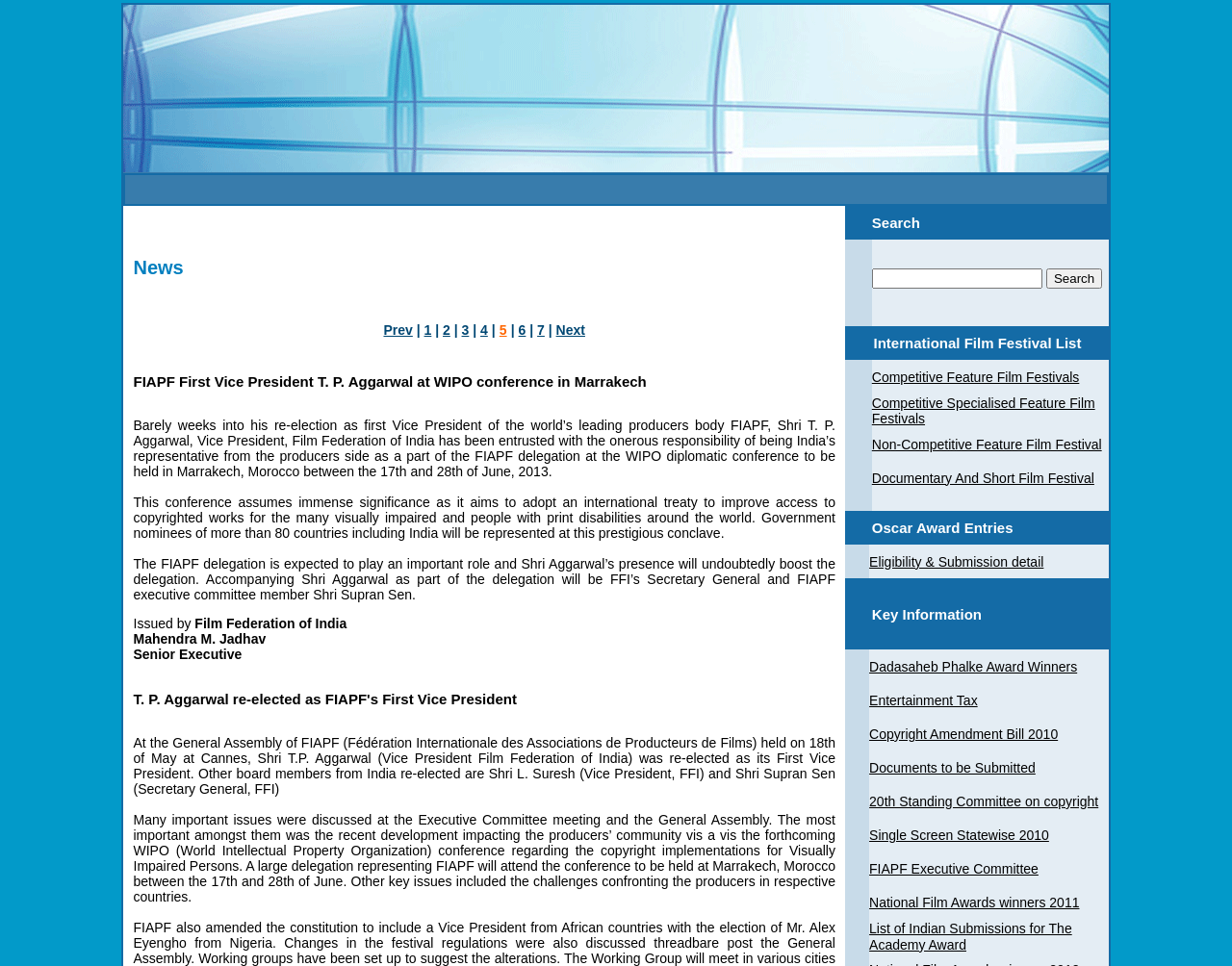Please identify the bounding box coordinates of the area that needs to be clicked to fulfill the following instruction: "Search for something."

[0.708, 0.278, 0.846, 0.299]